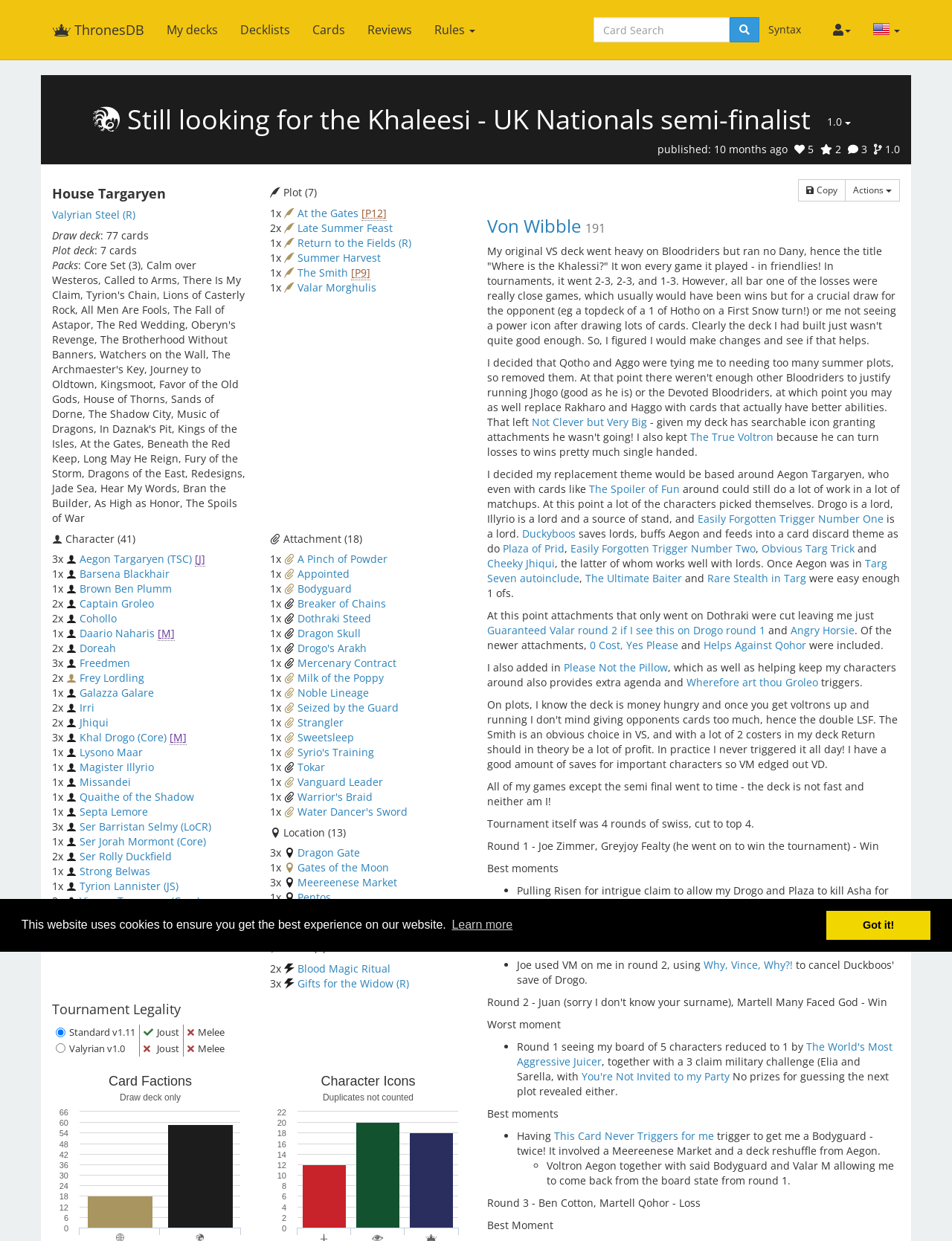Answer the following inquiry with a single word or phrase:
What is the name of the first plot card?

At the Gates